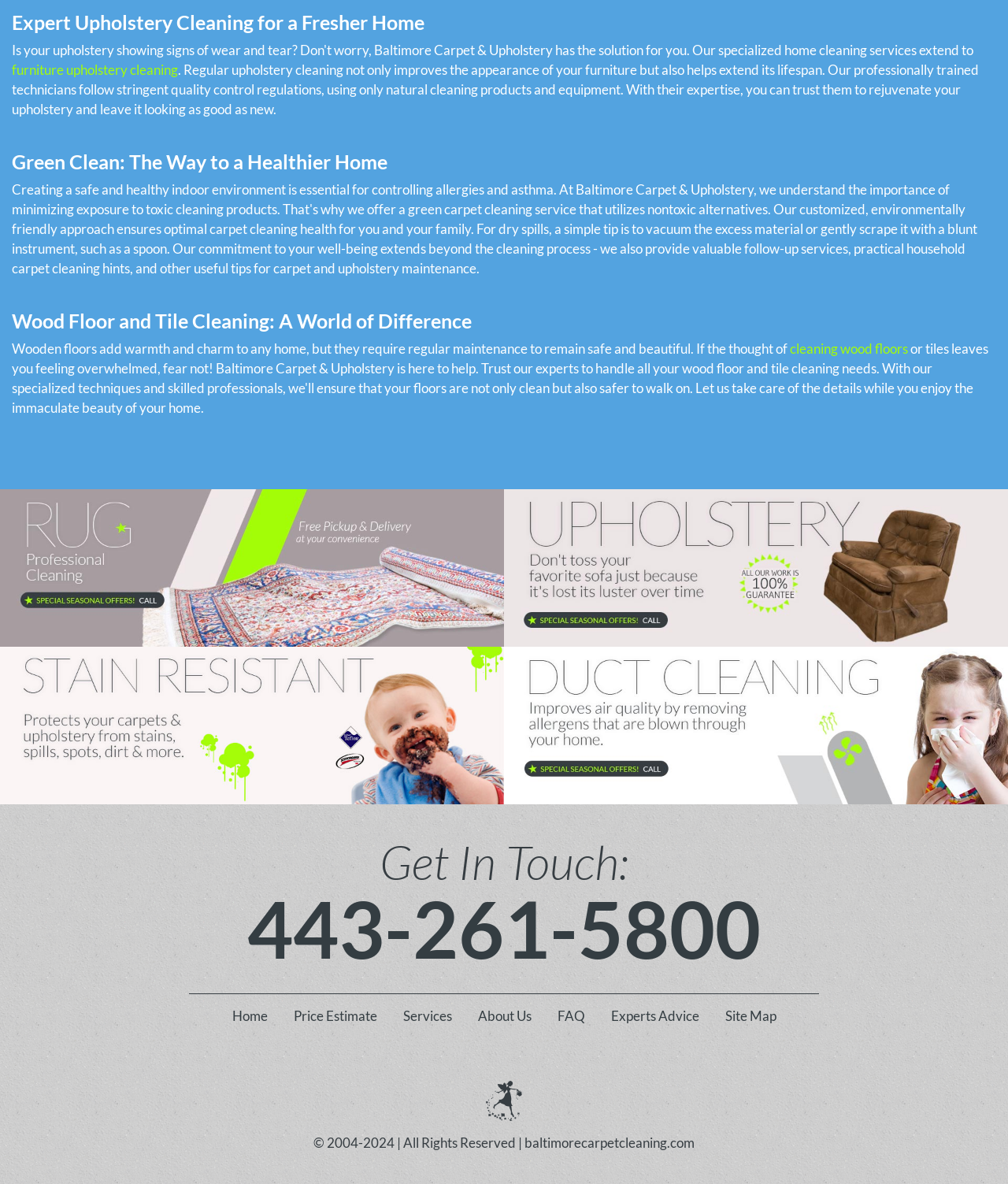Using the format (top-left x, top-left y, bottom-right x, bottom-right y), provide the bounding box coordinates for the described UI element. All values should be floating point numbers between 0 and 1: Newsletter

None